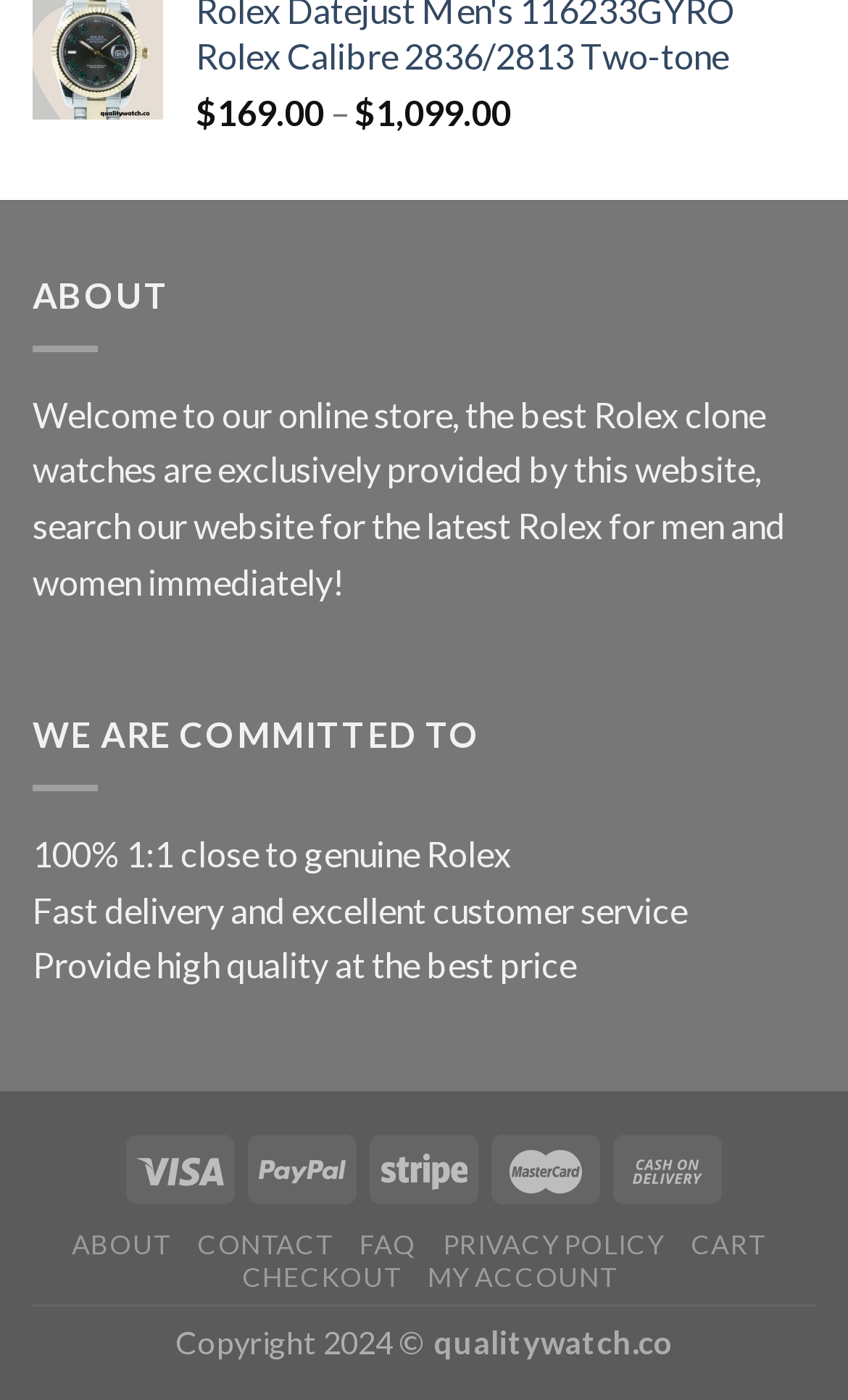Identify the bounding box coordinates of the area that should be clicked in order to complete the given instruction: "click qualitywatch.co". The bounding box coordinates should be four float numbers between 0 and 1, i.e., [left, top, right, bottom].

[0.512, 0.946, 0.794, 0.973]